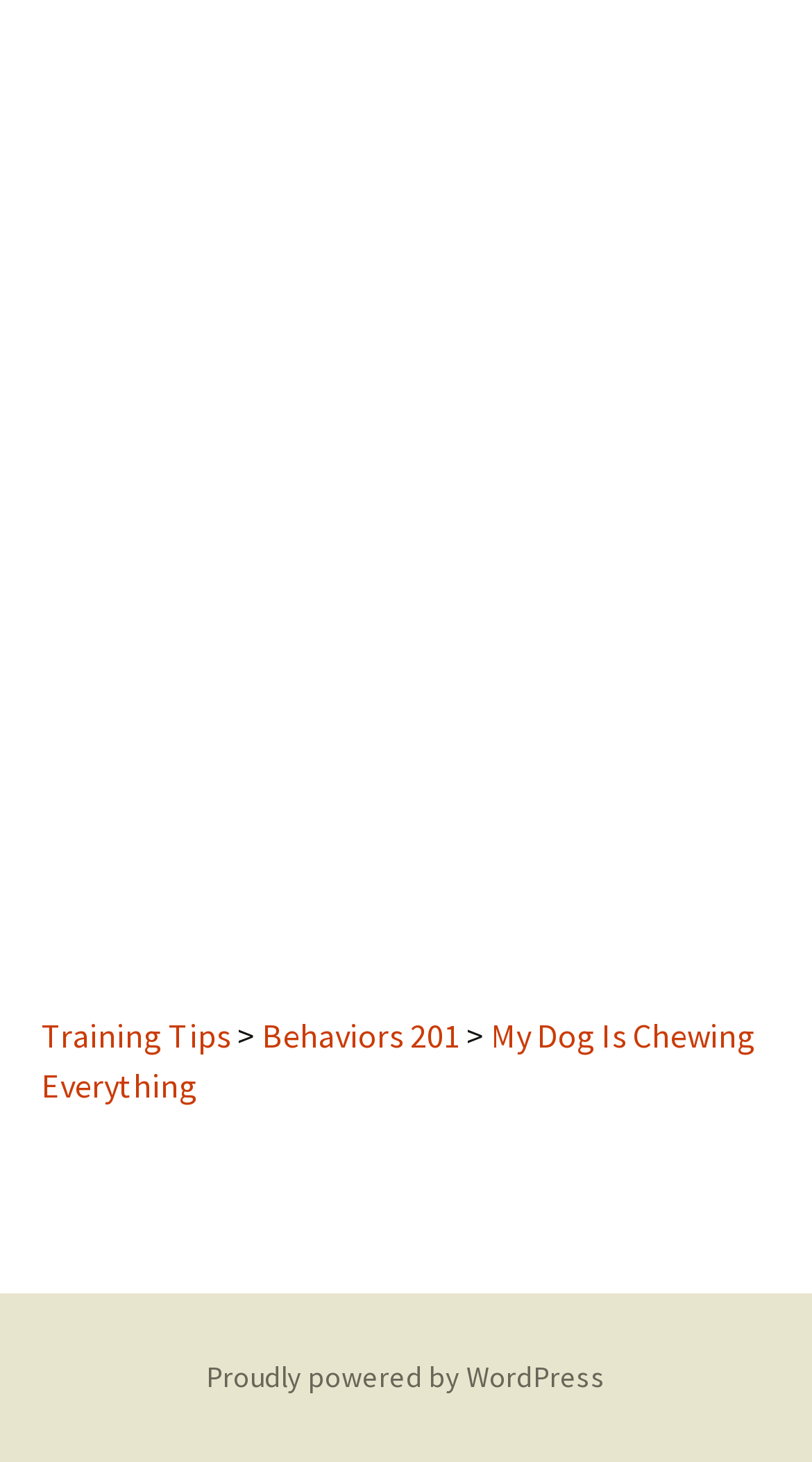Determine the bounding box coordinates for the HTML element described here: "alt="Adopt a Lab"".

[0.051, 0.227, 0.821, 0.256]